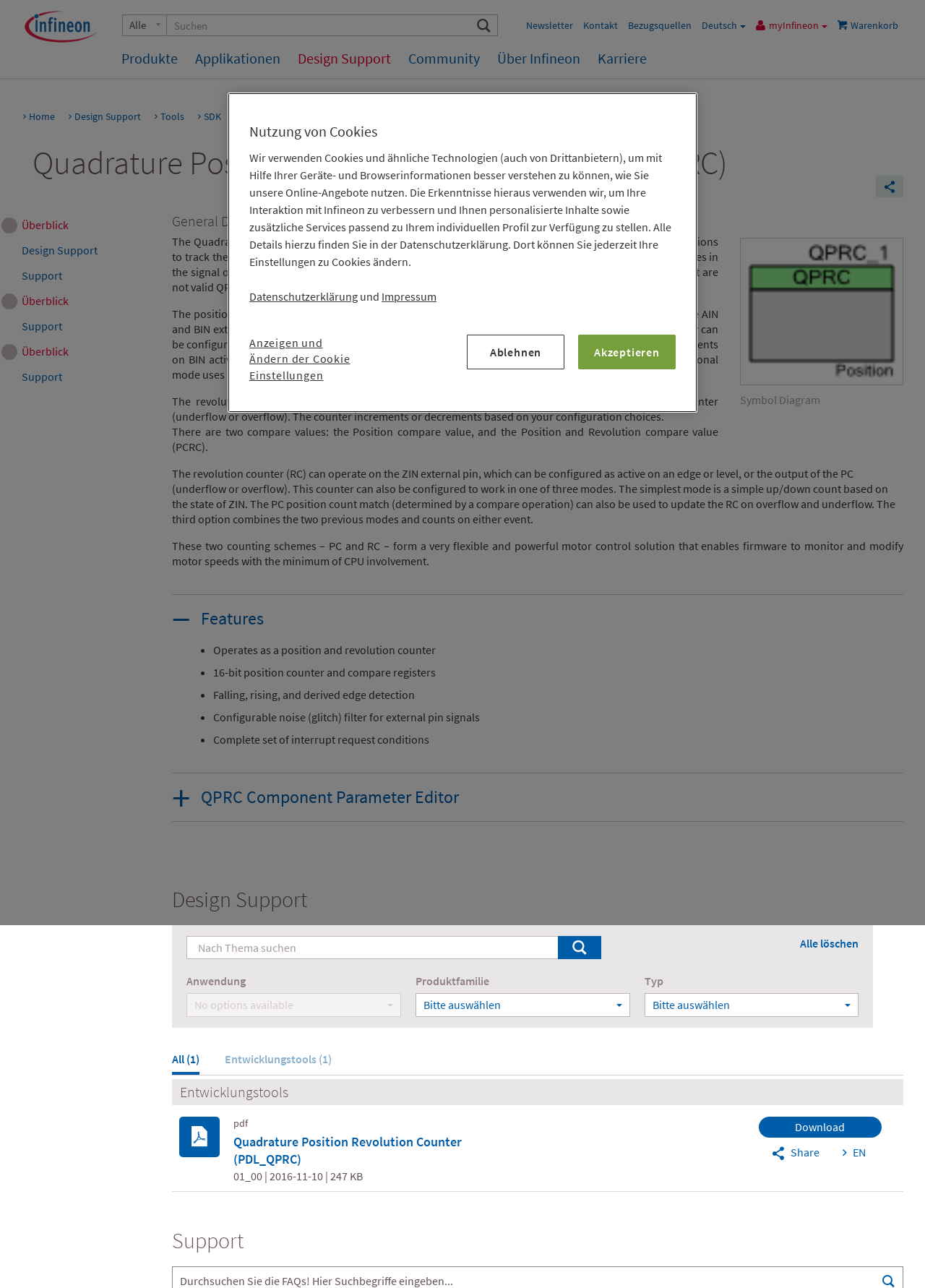Please use the details from the image to answer the following question comprehensively:
What is the name of the company?

The name of the company can be found in the top left corner of the webpage, where it says 'Infineon Technologies - Semiconductor and System Solutions'.